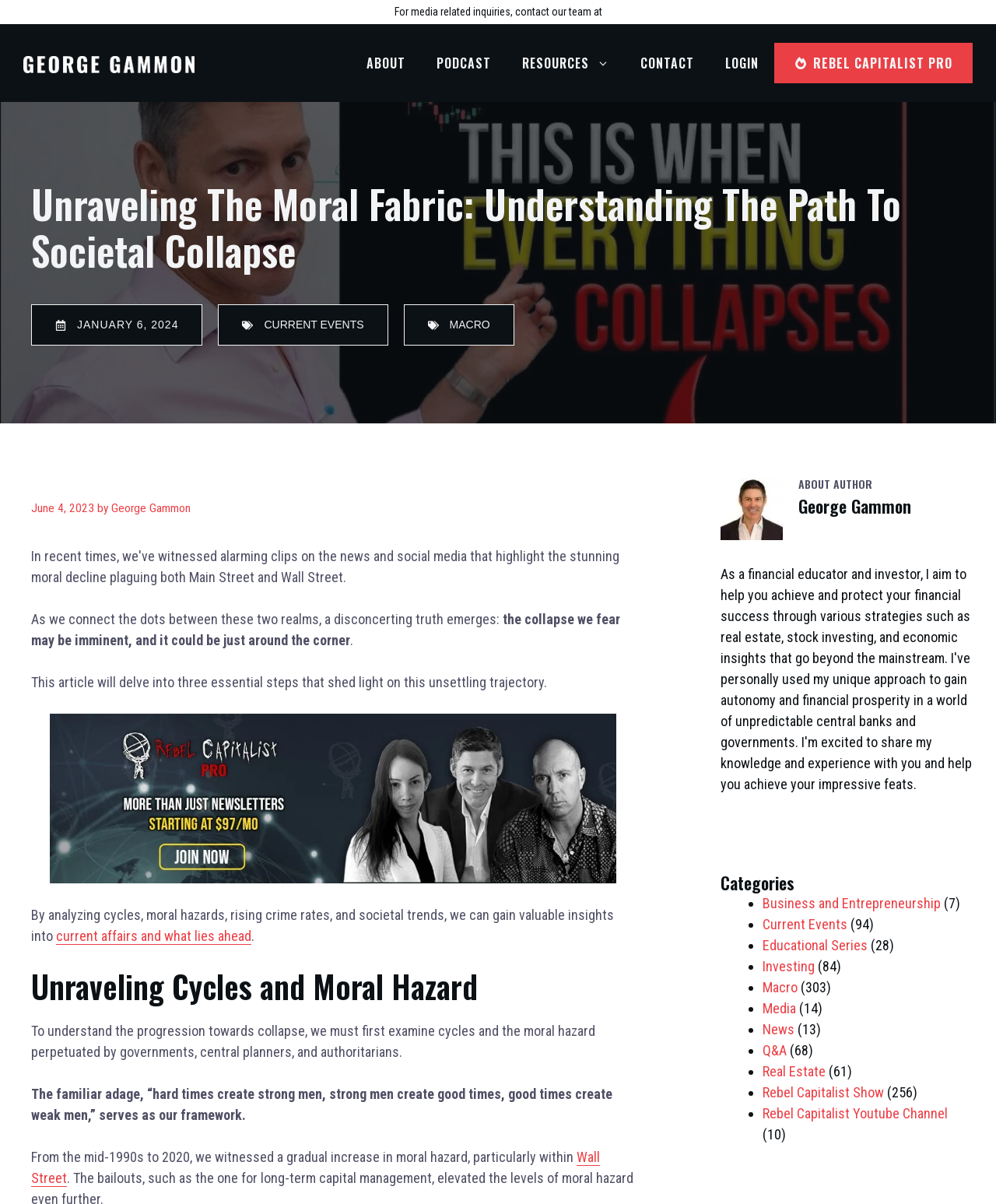Using the description "Resources", locate and provide the bounding box of the UI element.

[0.509, 0.033, 0.627, 0.072]